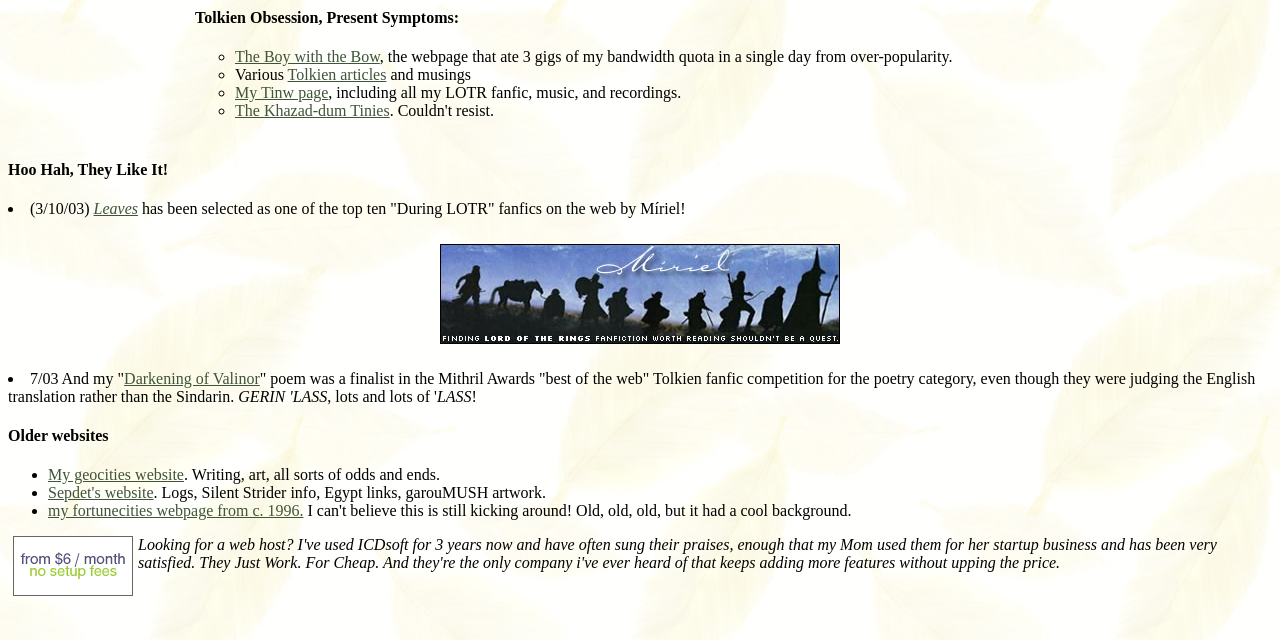Using the element description Leaves, predict the bounding box coordinates for the UI element. Provide the coordinates in (top-left x, top-left y, bottom-right x, bottom-right y) format with values ranging from 0 to 1.

[0.073, 0.312, 0.108, 0.339]